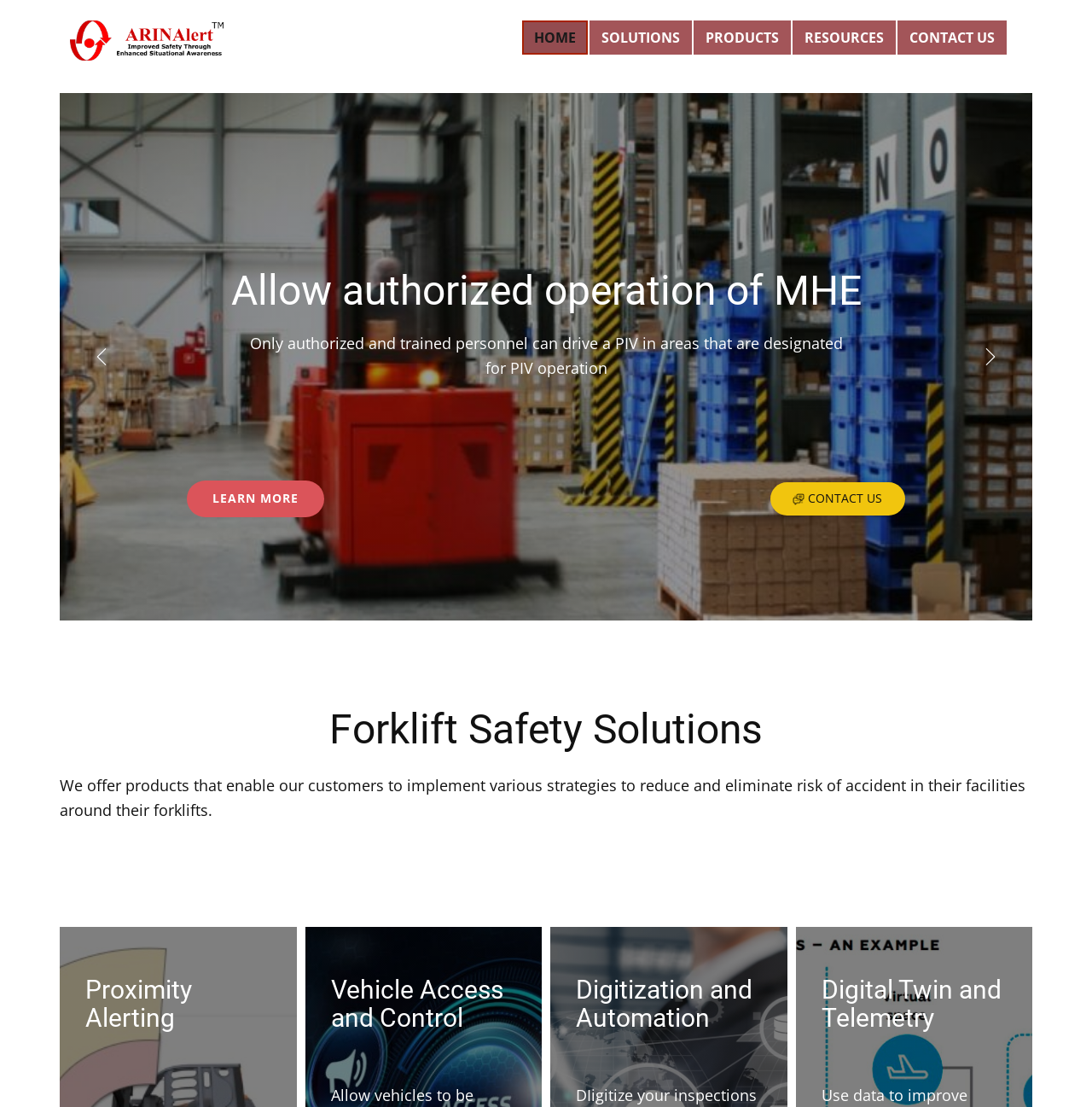Create a detailed summary of the webpage's content and design.

The webpage is about ARINAlert, a forklift collision avoidance system that prevents accidents and protects people and property. 

At the top, there are five navigation links: "HOME", "SOLUTIONS", "PRODUCTS", "RESOURCES", and "CONTACT US", aligned horizontally and taking up about half of the screen width. 

Below the navigation links, there is a listbox that occupies most of the screen width and about half of the screen height. Within the listbox, there is a heading "Allow authorized operation of MHE" followed by a paragraph of text explaining that only authorized and trained personnel can drive a PIV in designated areas. There are two links, "LEARN MORE" and "CONTACT US", positioned side by side below the paragraph. 

On the left side of the listbox, there are two buttons, "+Previous" and "+Next", stacked vertically. 

Below the listbox, there is a heading "Forklift Safety Solutions" followed by a paragraph of text explaining that the company offers products to reduce and eliminate accident risks in facilities around forklifts. 

At the bottom of the page, there are four headings aligned horizontally: "Proximity Alerting", "Vehicle Access and Control", "Digitization and Automation", and "Digital Twin and Telemetry".